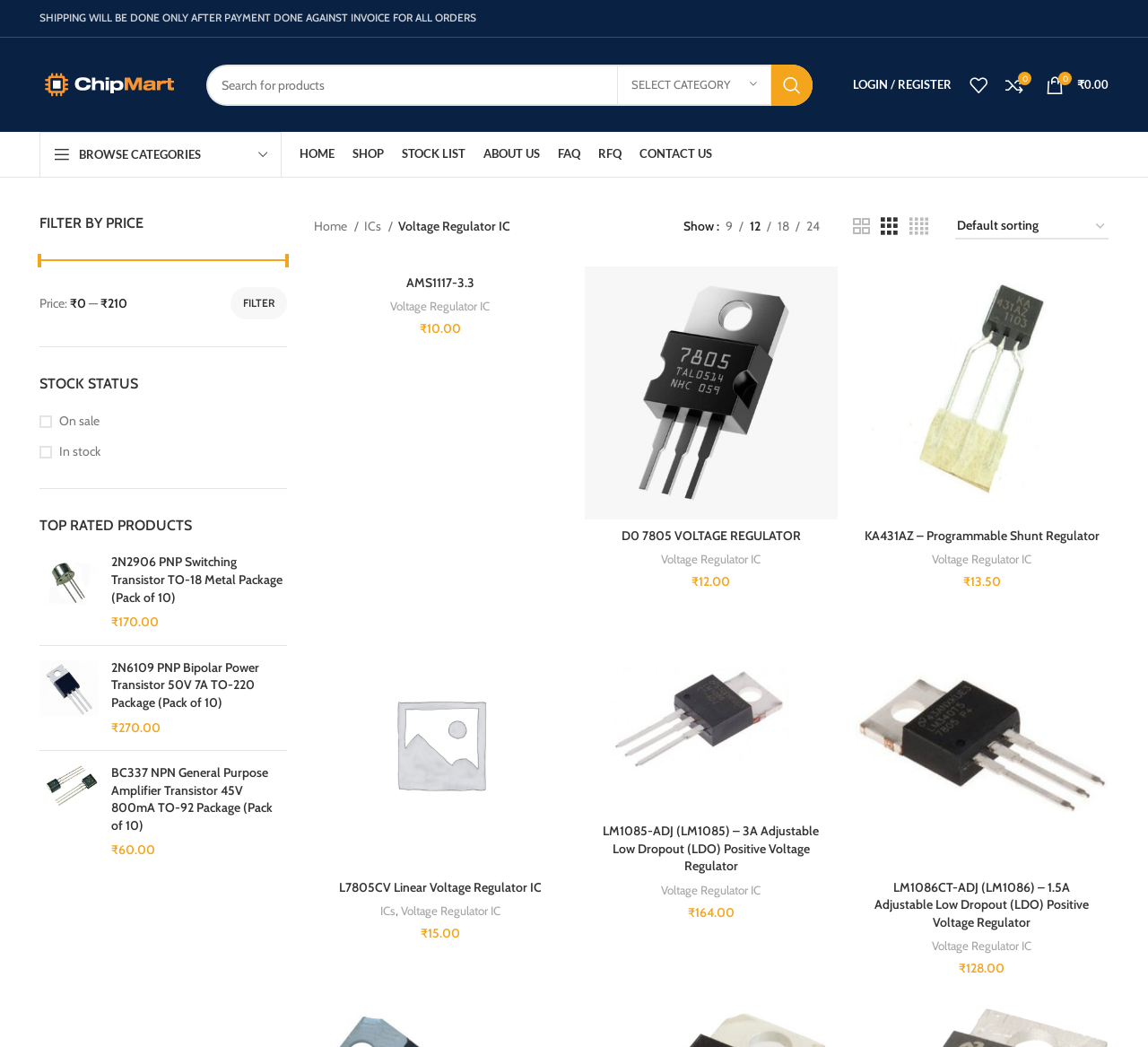Examine the image carefully and respond to the question with a detailed answer: 
How many products are displayed per page?

The number of products displayed per page can be determined by looking at the pagination links at the bottom of the webpage. The links show options to display 9, 12, 18, or 24 products per page, and the default option is 9 products per page.